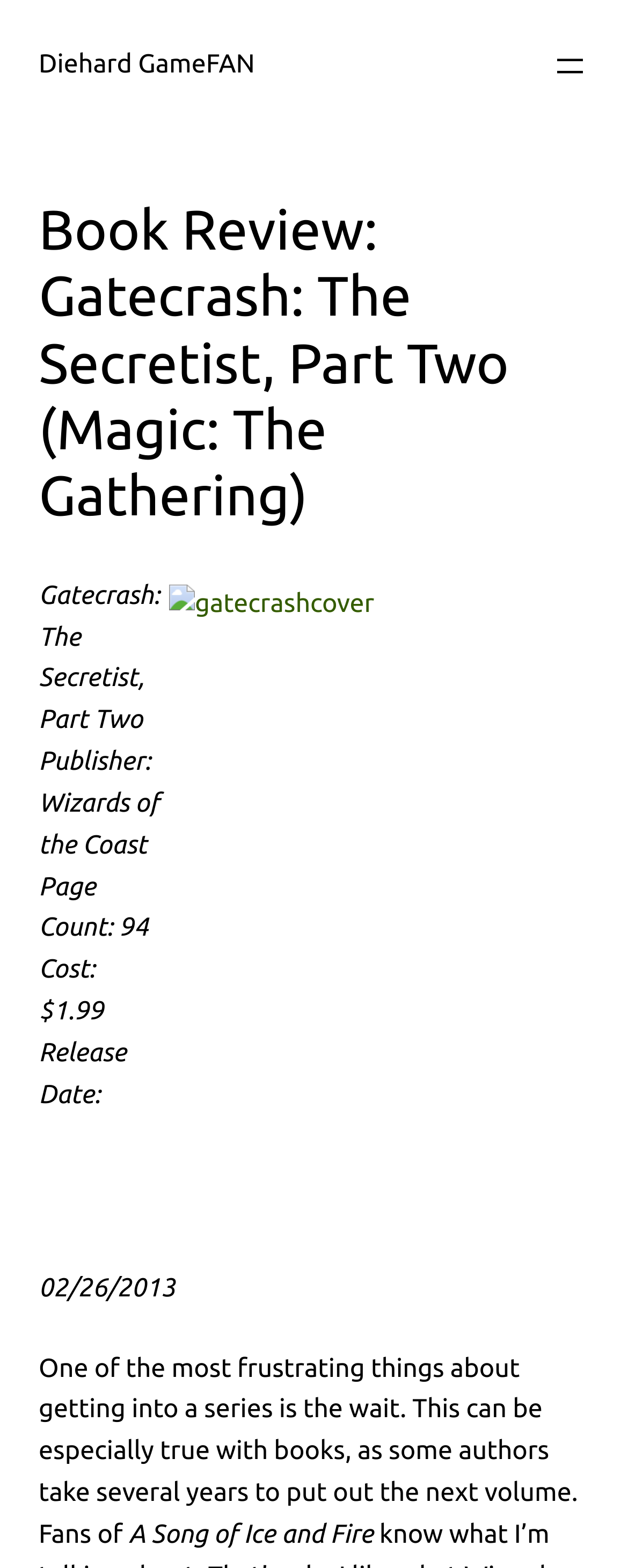Based on the image, give a detailed response to the question: What is the cost of the book?

I found the answer by examining the static text element with the text 'Cost: $1.99'. This element has a bounding box with coordinates [0.062, 0.609, 0.165, 0.654] and is a child of the root element. The text within the element explicitly states that the cost is $1.99.